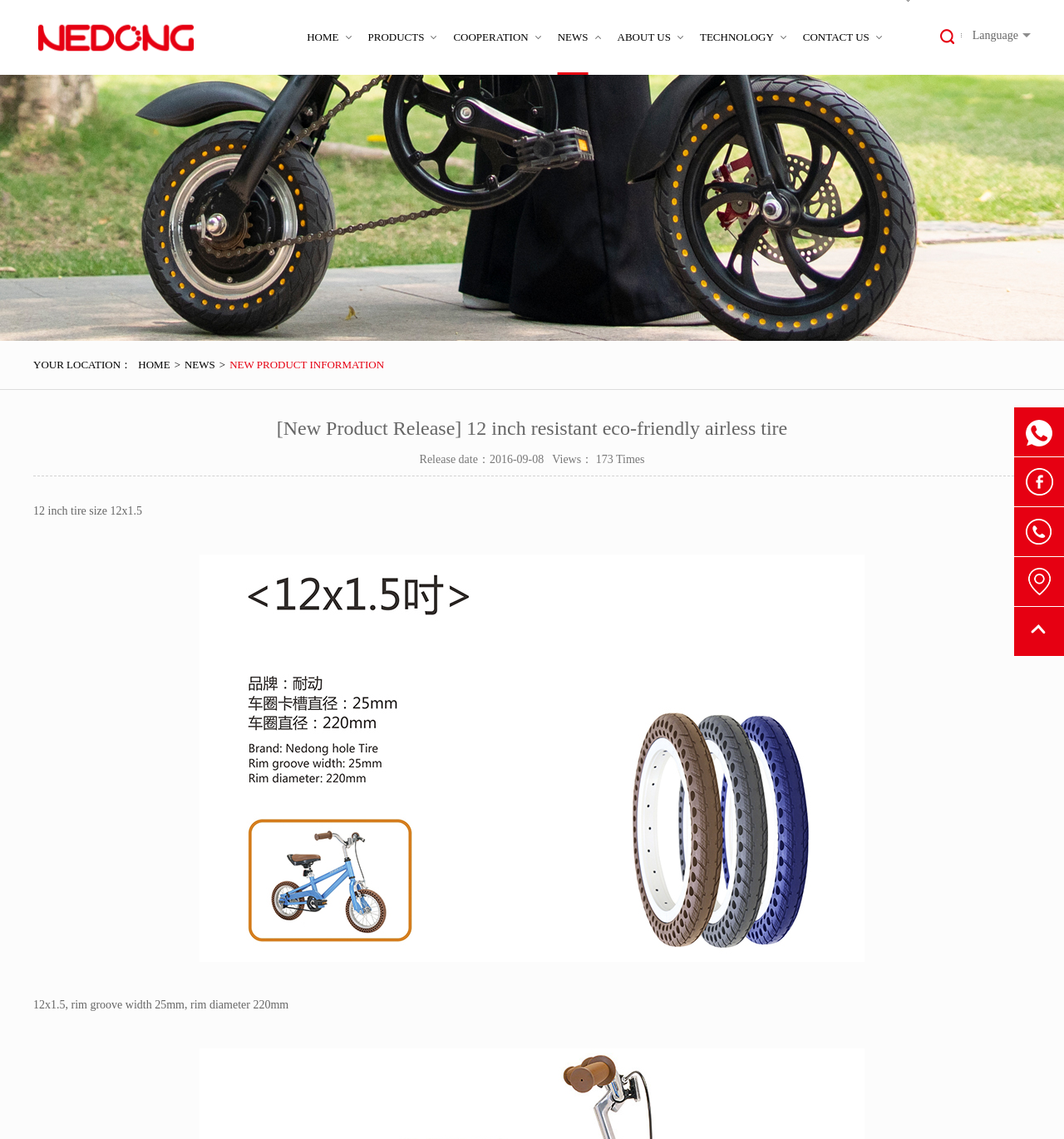Provide the bounding box for the UI element matching this description: "News".

[0.524, 0.0, 0.553, 0.066]